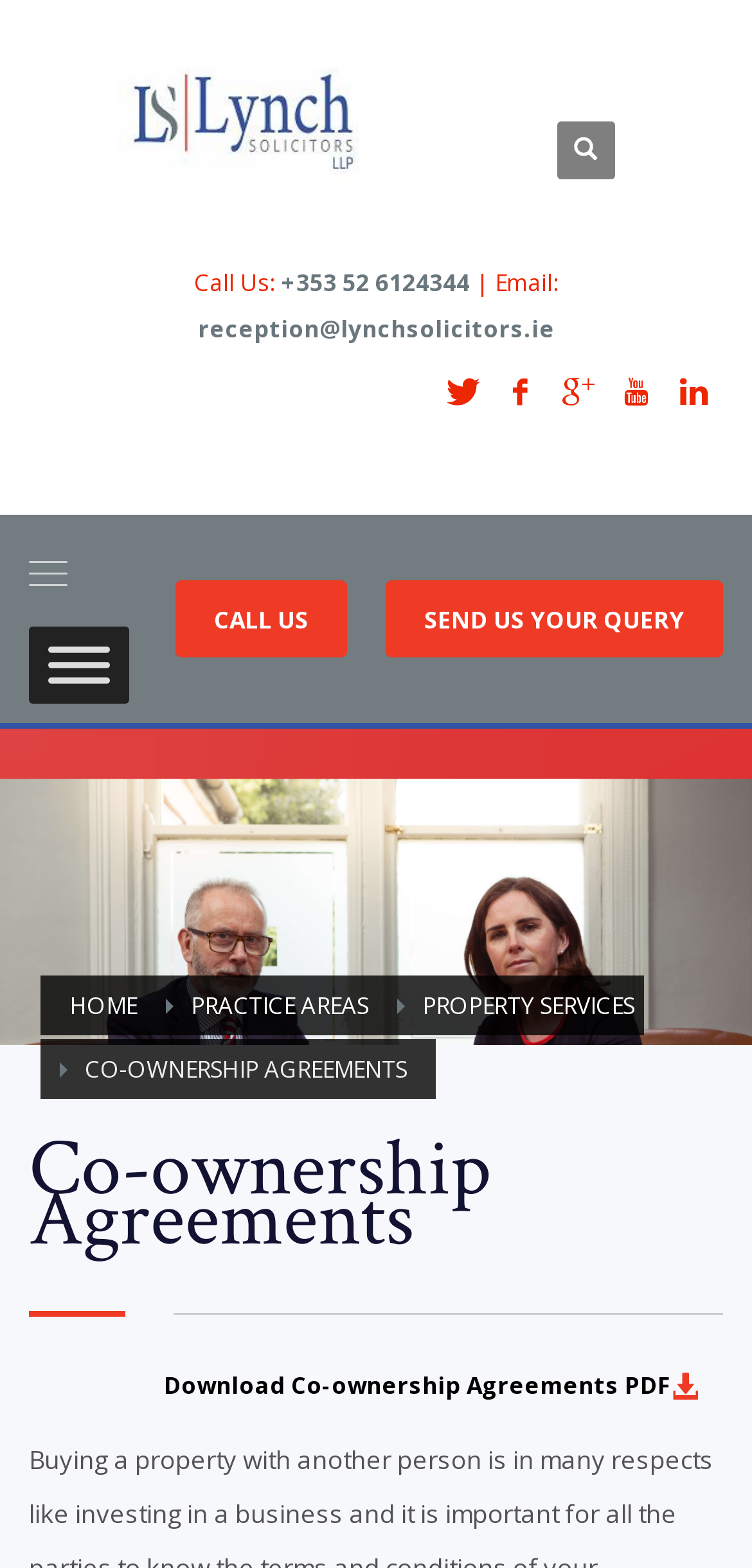Specify the bounding box coordinates for the region that must be clicked to perform the given instruction: "Call the phone number".

[0.373, 0.17, 0.624, 0.191]